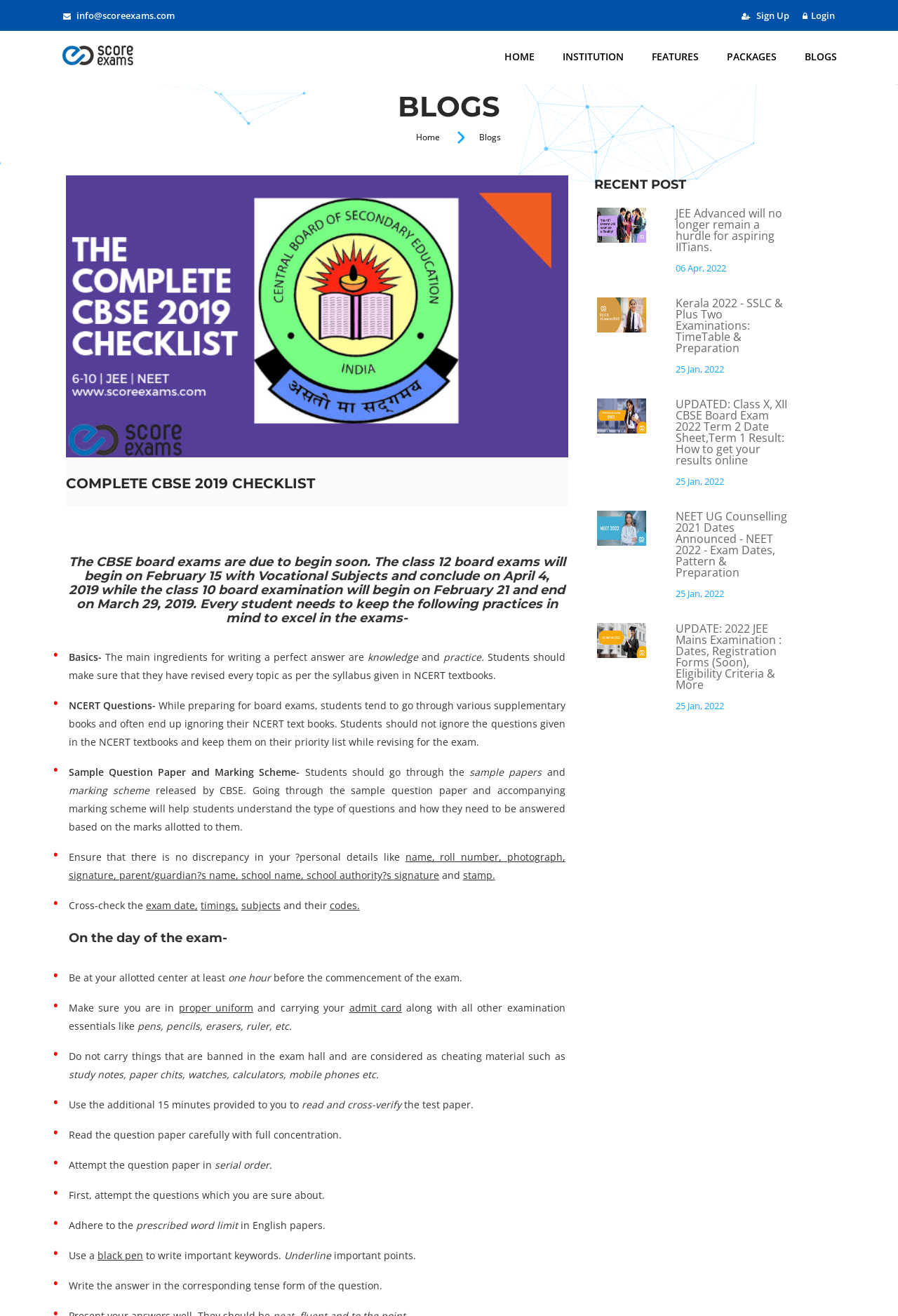Please reply to the following question with a single word or a short phrase:
What should students do with NCERT questions?

Keep them on priority list